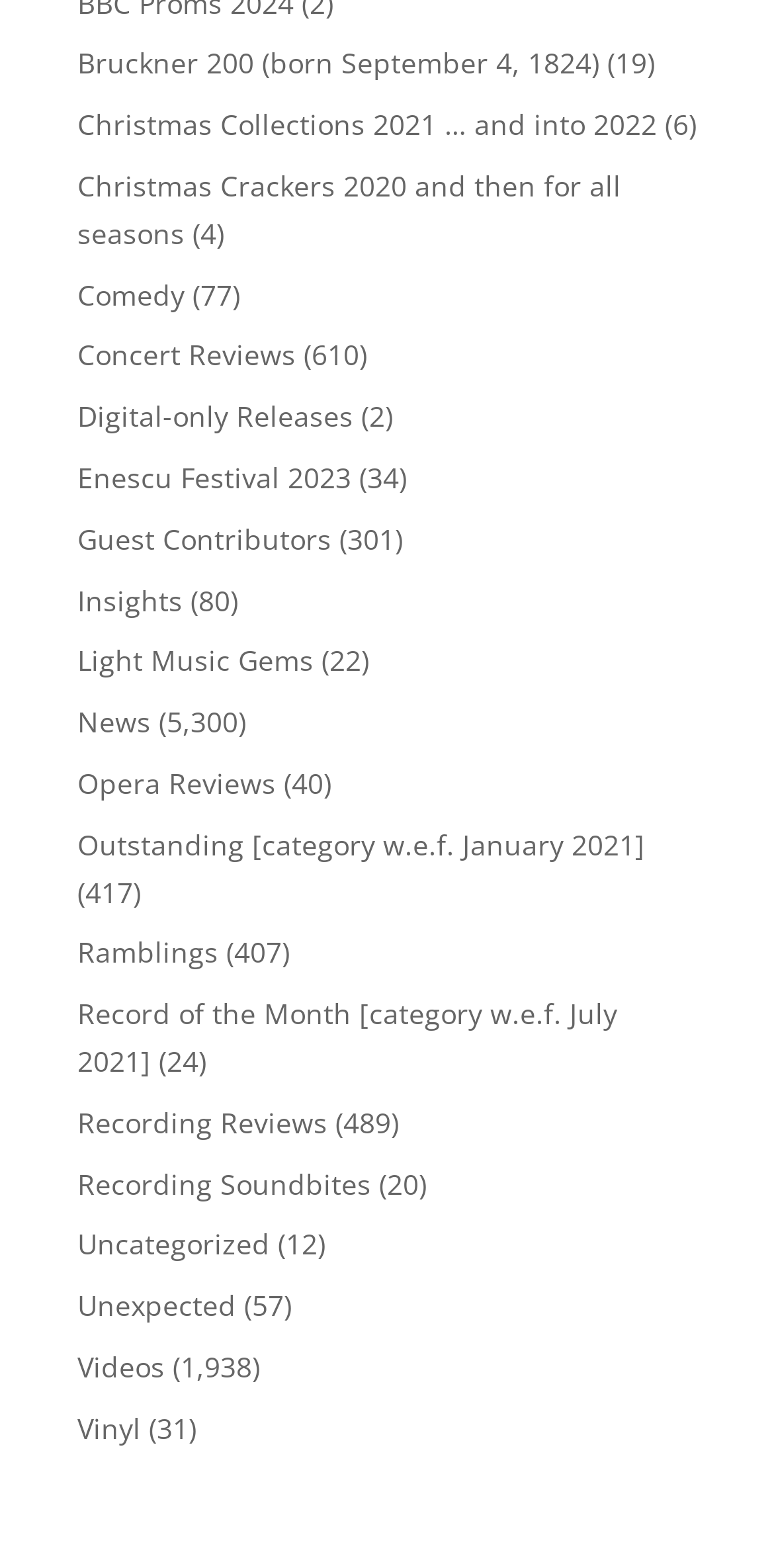Provide the bounding box coordinates of the section that needs to be clicked to accomplish the following instruction: "Click on Bruckner 200."

[0.1, 0.028, 0.774, 0.052]